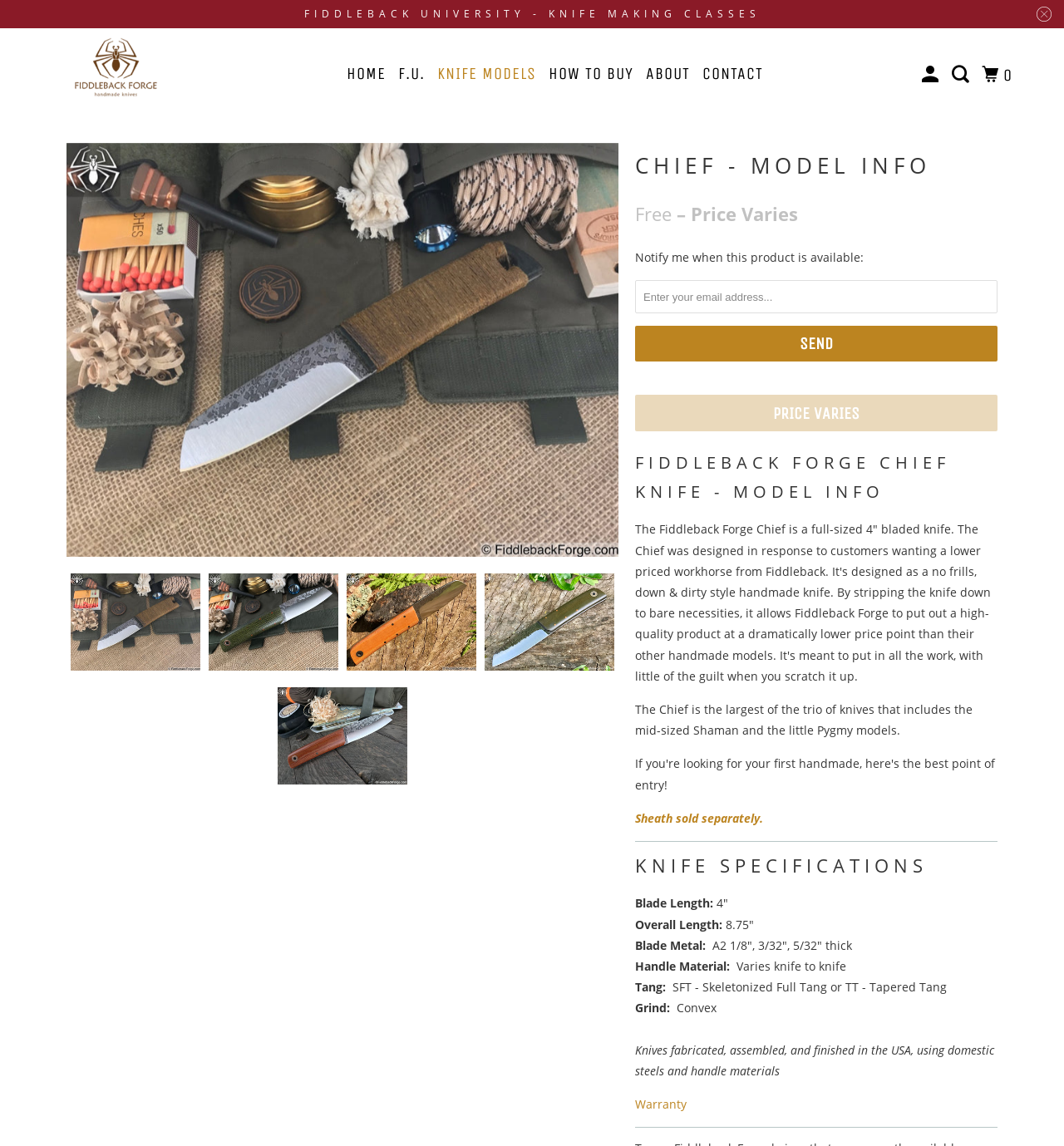Determine the bounding box coordinates for the region that must be clicked to execute the following instruction: "Click on the Fiddleback University link".

[0.0, 0.004, 1.0, 0.02]